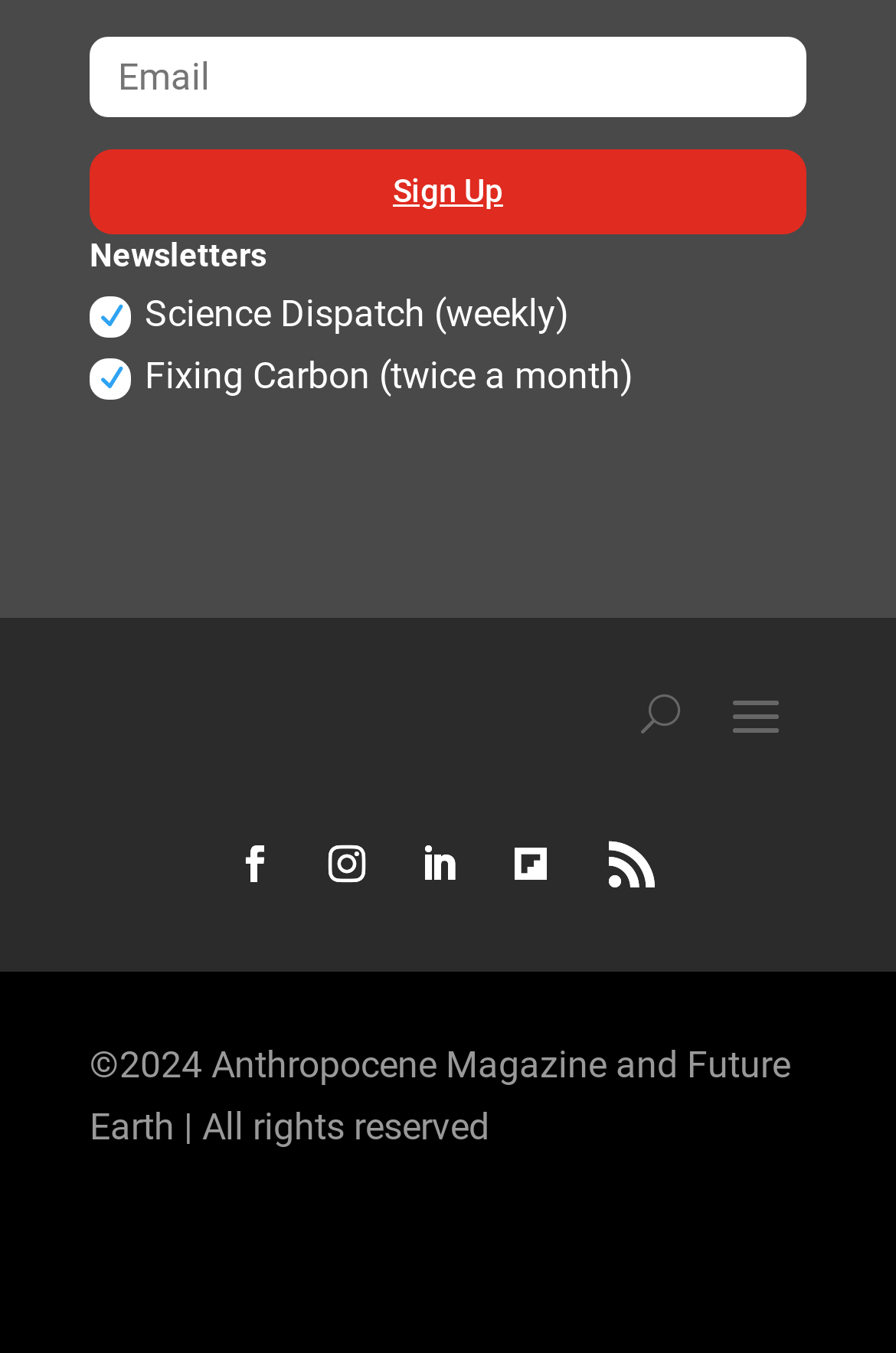Determine the bounding box coordinates for the element that should be clicked to follow this instruction: "Click on the U button". The coordinates should be given as four float numbers between 0 and 1, in the format [left, top, right, bottom].

[0.715, 0.499, 0.759, 0.554]